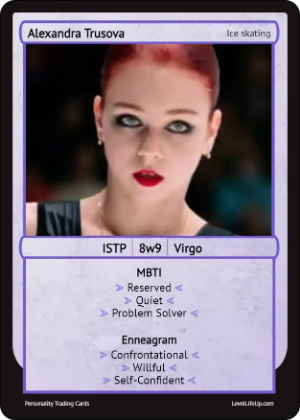Analyze the image and deliver a detailed answer to the question: What is emphasized in the overall design of the trading card?

The caption explains that the overall design of the trading card emphasizes Alexandra Trusova's strong personality, capturing both her competitive spirit and the ambitious nature that drives her performance in figure skating.